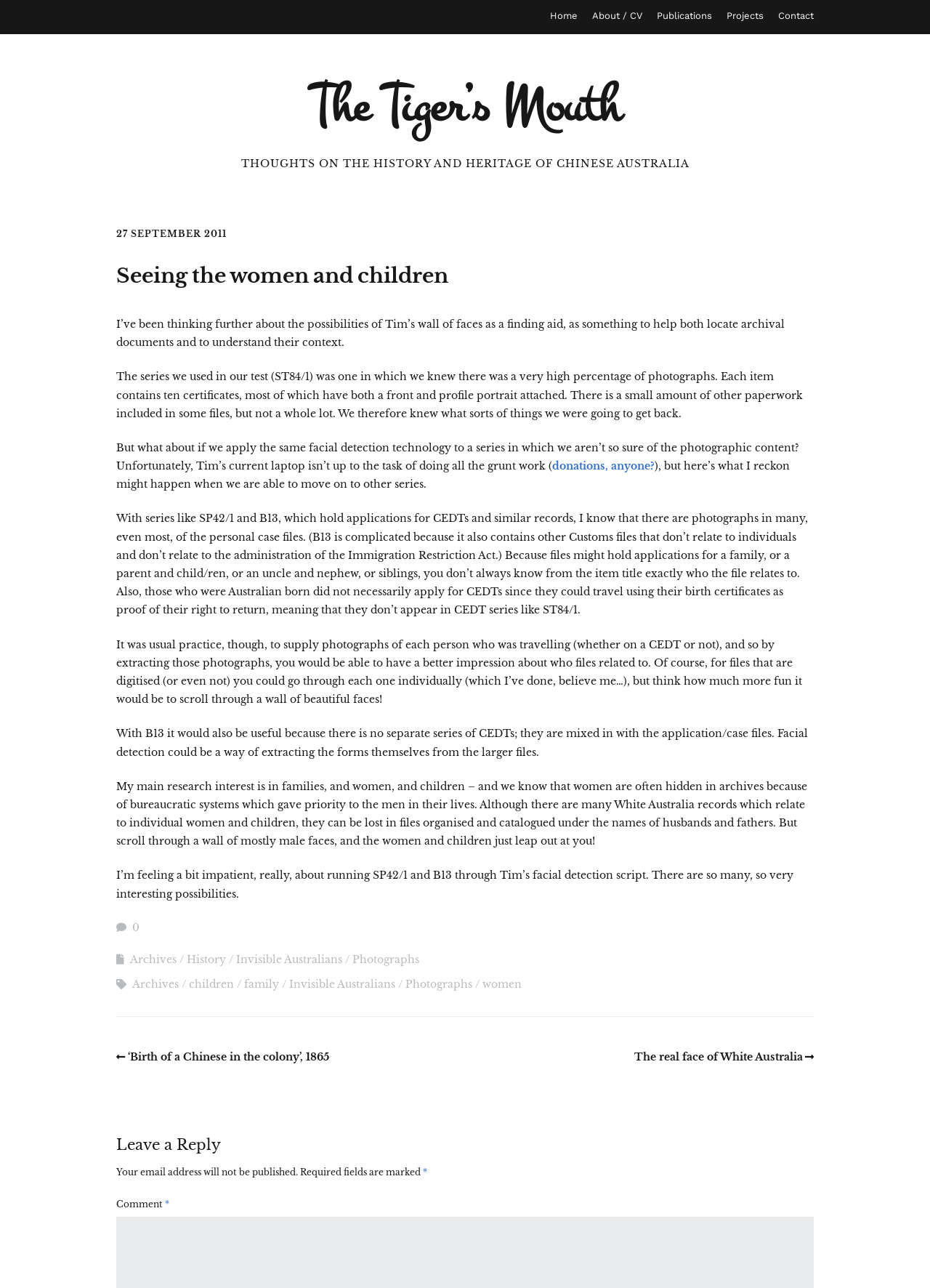Determine the coordinates of the bounding box that should be clicked to complete the instruction: "Click on the 'Leave a Reply' heading". The coordinates should be represented by four float numbers between 0 and 1: [left, top, right, bottom].

[0.125, 0.877, 0.875, 0.898]